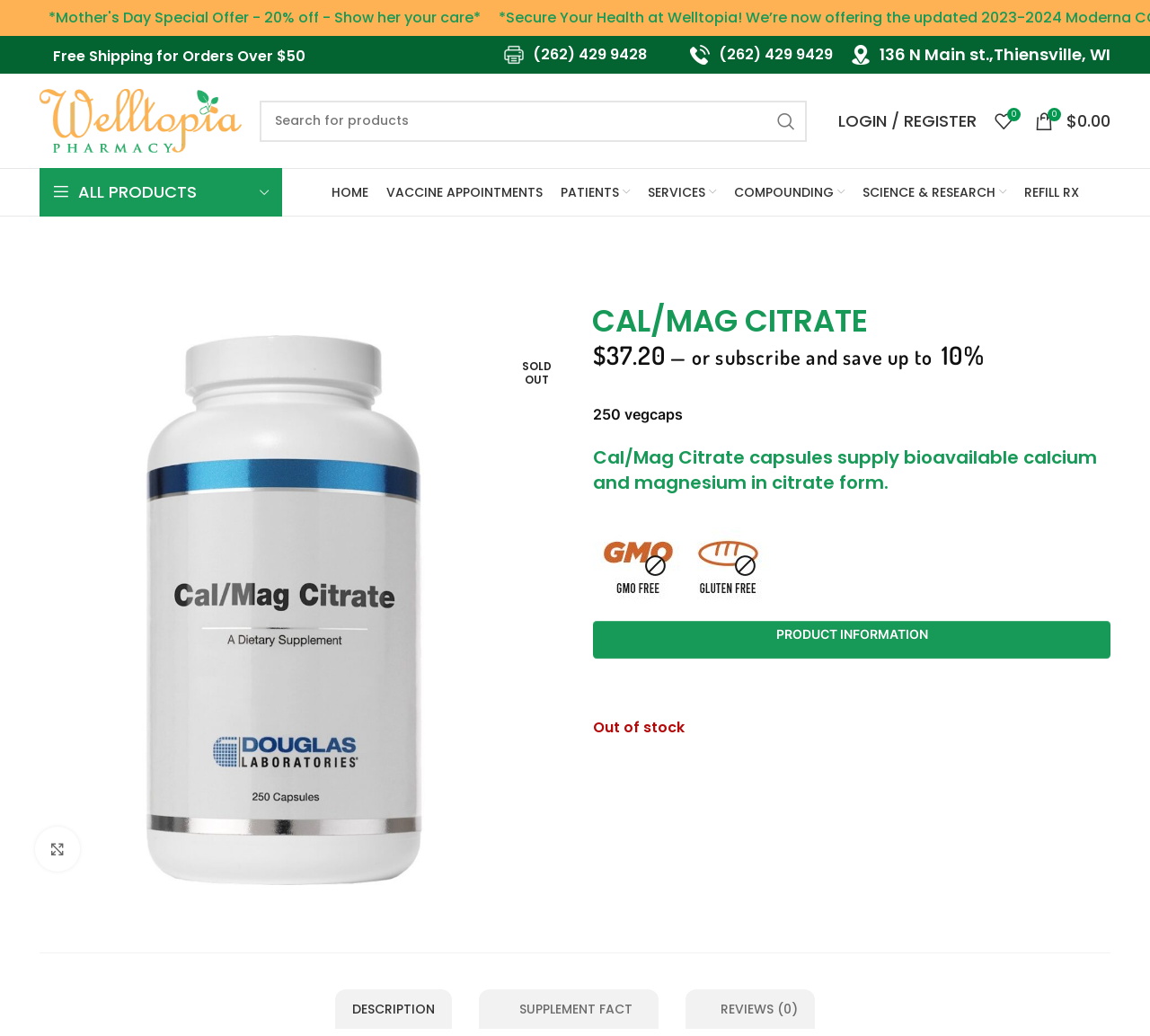Given the element description: "0 items $0.00", predict the bounding box coordinates of this UI element. The coordinates must be four float numbers between 0 and 1, given as [left, top, right, bottom].

[0.892, 0.099, 0.973, 0.134]